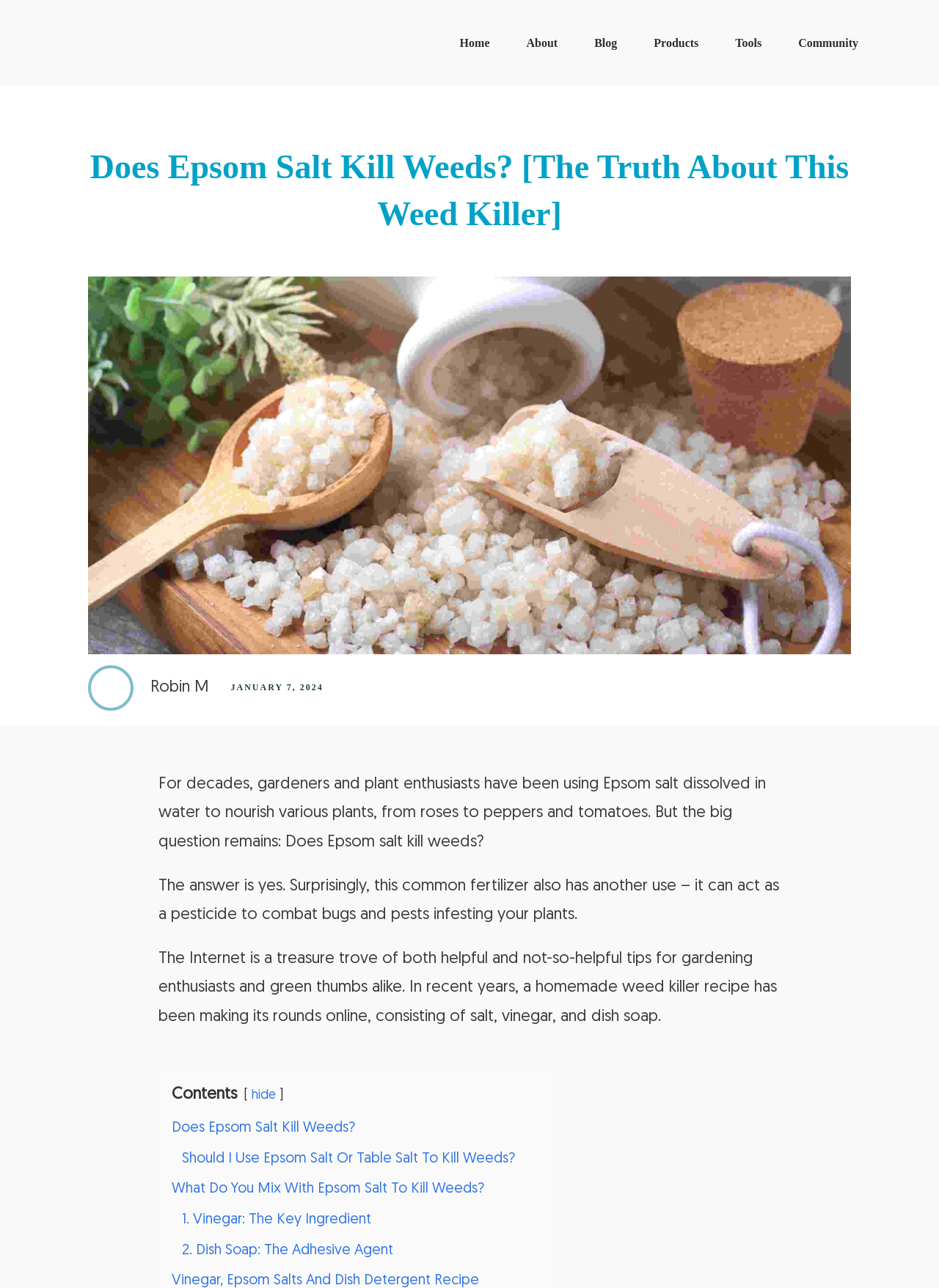Reply to the question with a brief word or phrase: What is the date of the article?

JANUARY 7, 2024